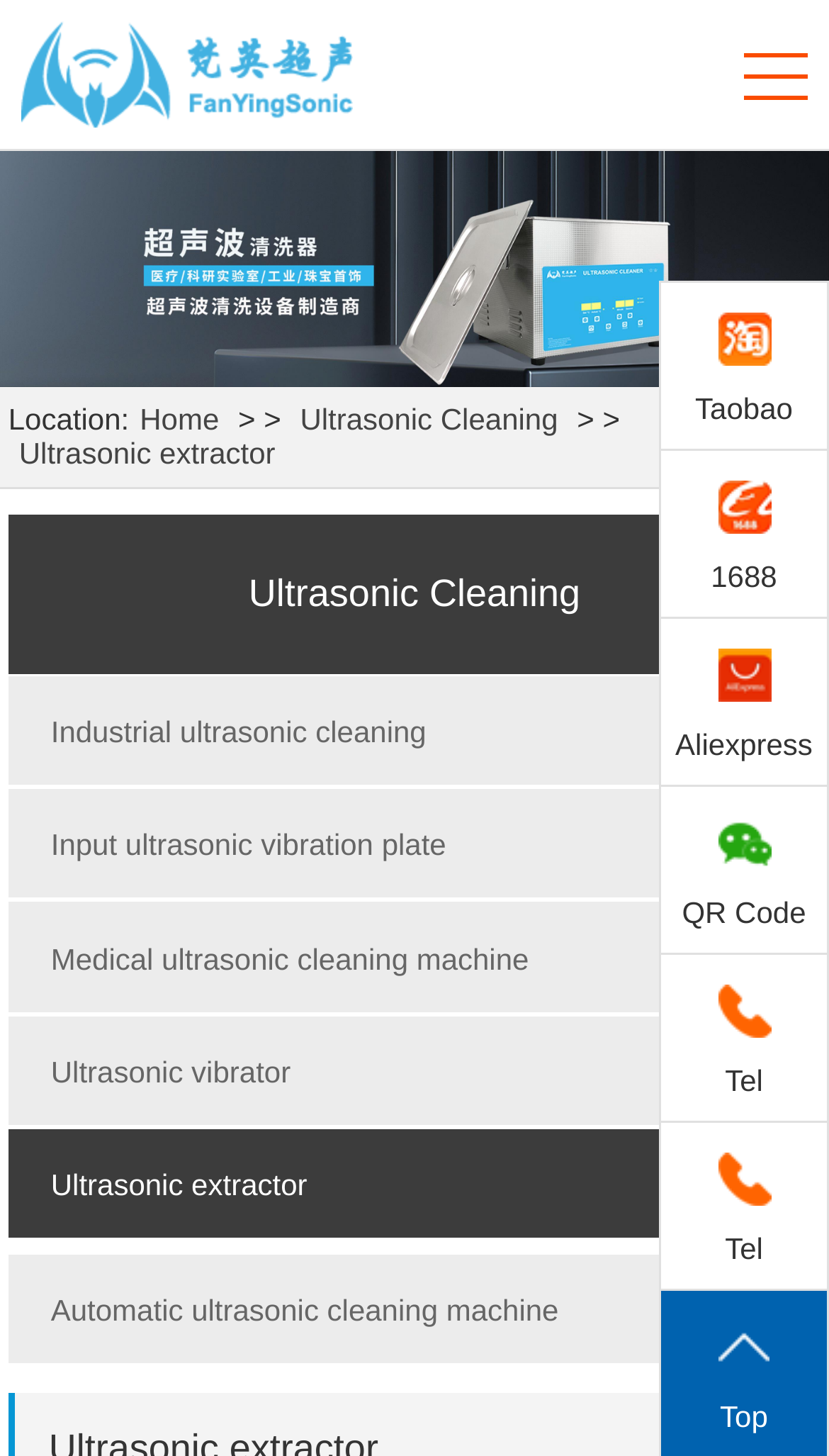Locate the bounding box coordinates of the clickable area to execute the instruction: "Check the QR Code". Provide the coordinates as four float numbers between 0 and 1, represented as [left, top, right, bottom].

[0.823, 0.615, 0.972, 0.638]